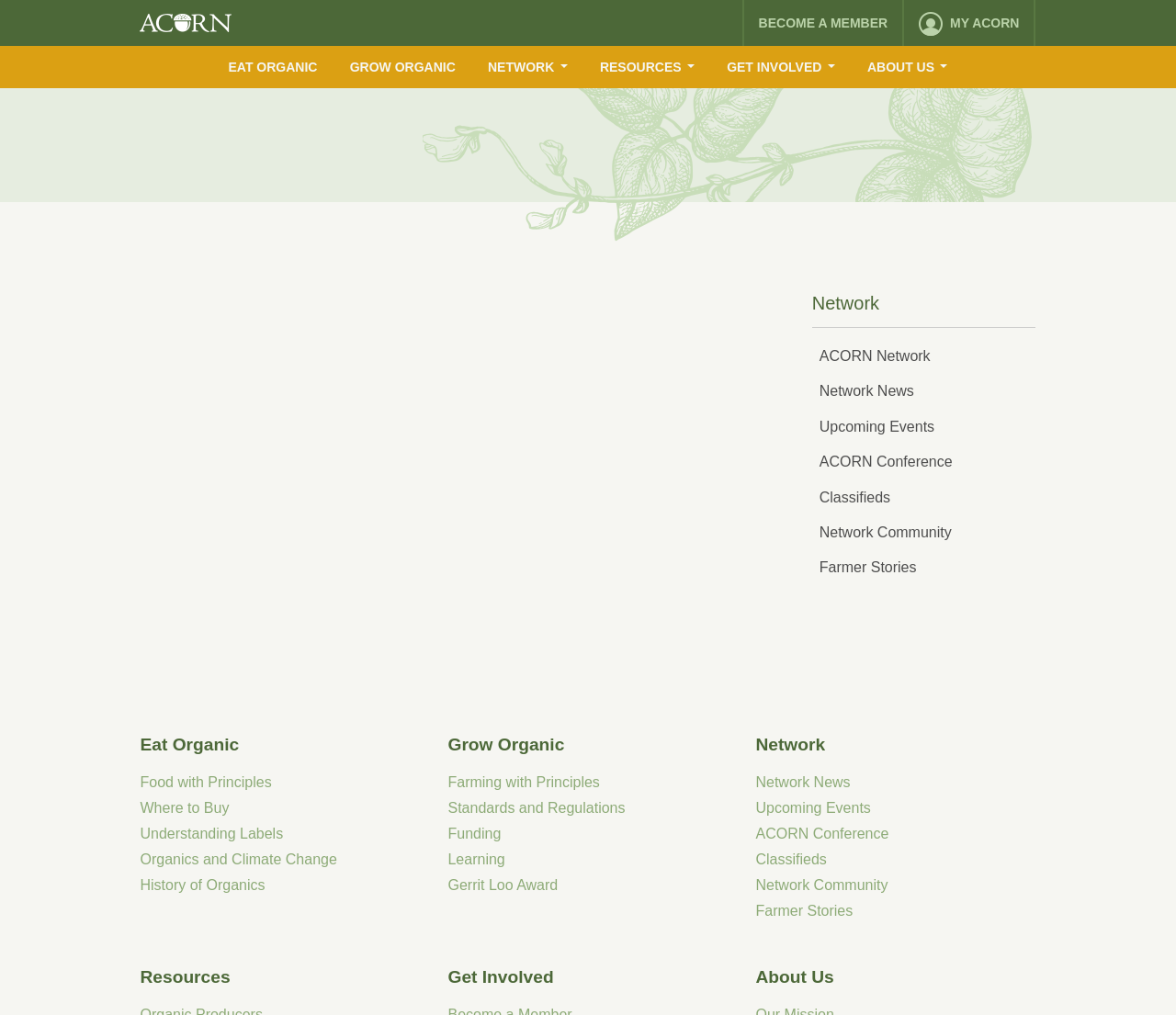Find the bounding box coordinates for the area that should be clicked to accomplish the instruction: "Explore Eat Organic".

[0.188, 0.052, 0.276, 0.08]